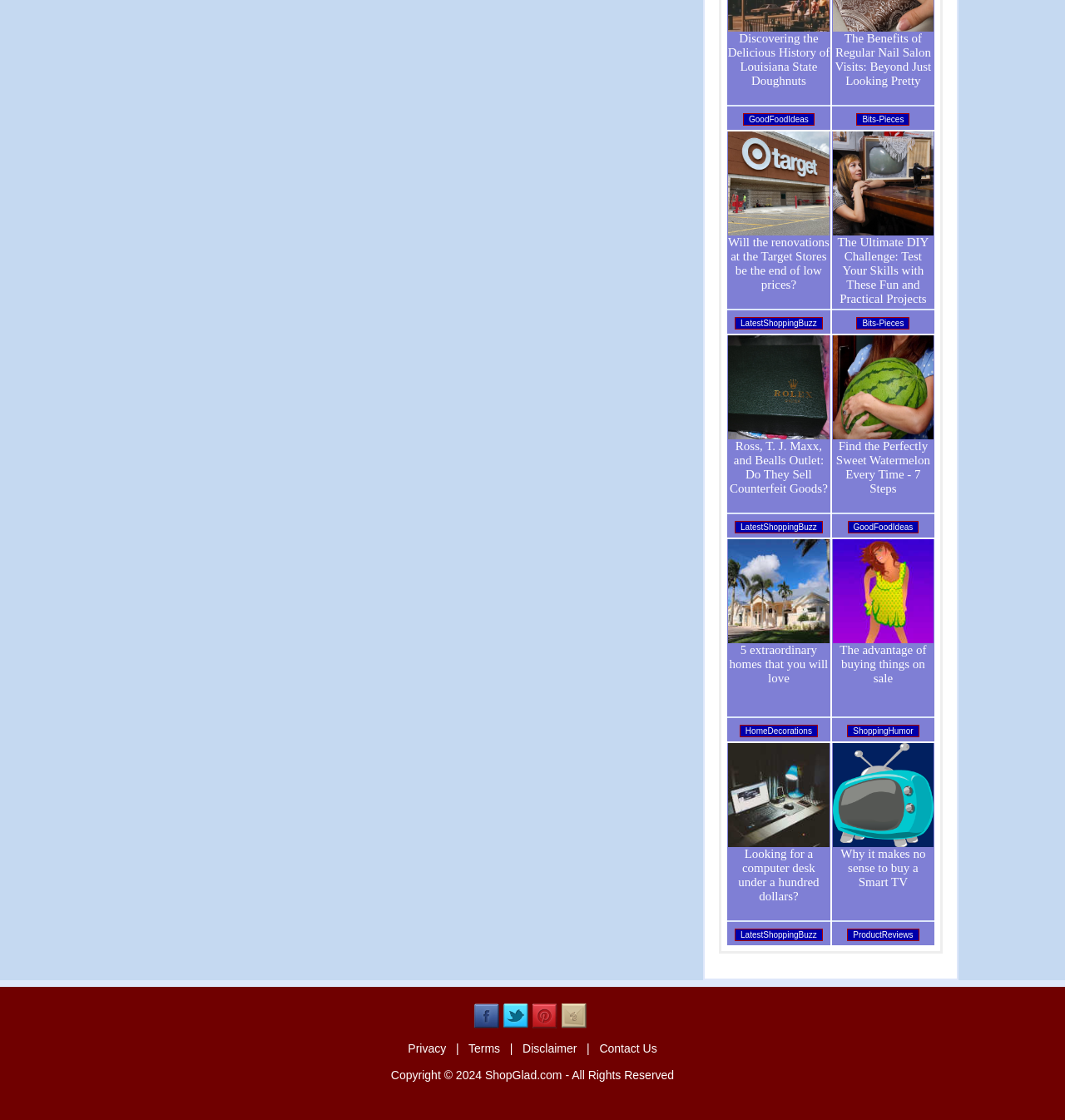What is the title of the first article?
Based on the visual content, answer with a single word or a brief phrase.

Discovering the Delicious History of Louisiana State Doughnuts